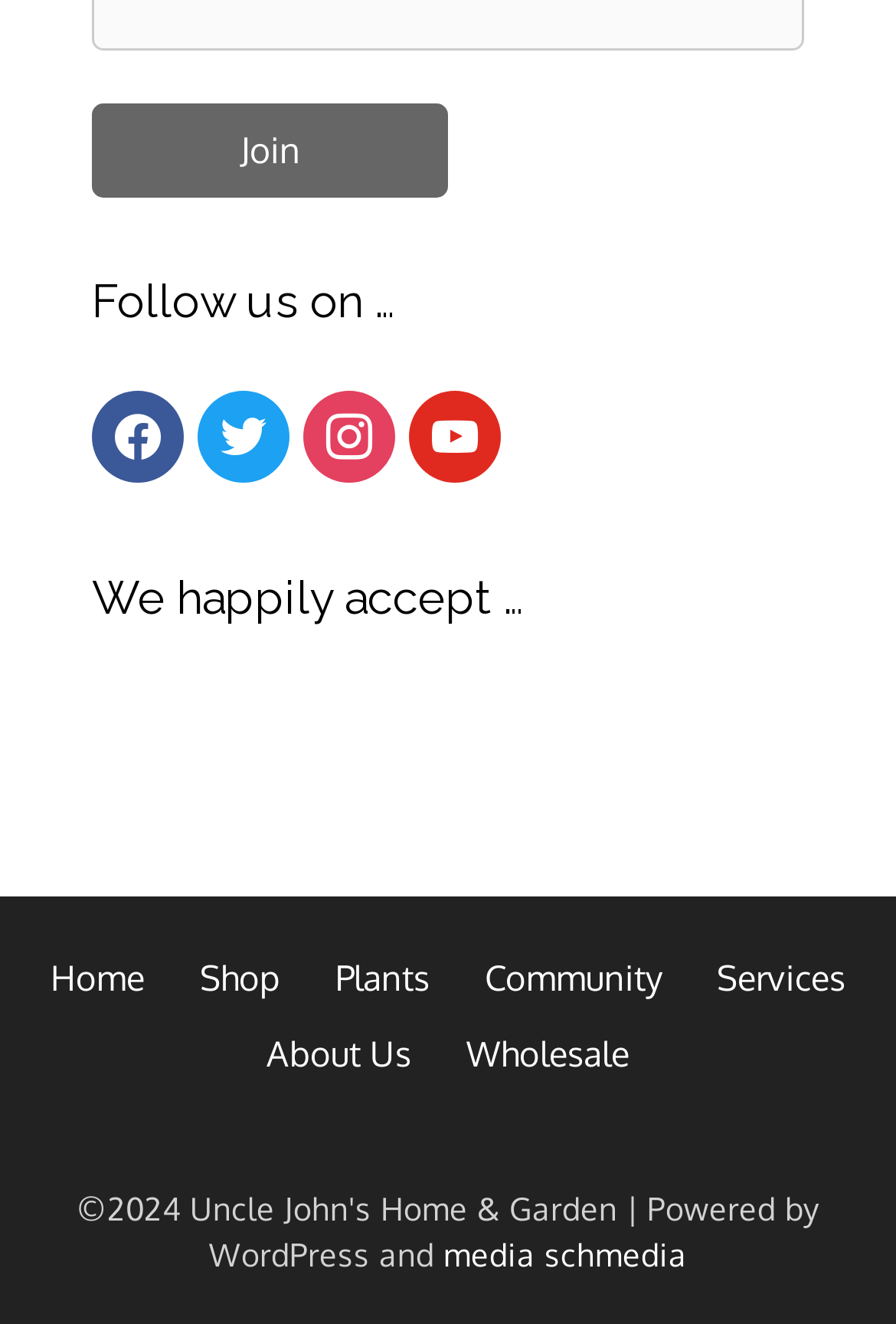Can you pinpoint the bounding box coordinates for the clickable element required for this instruction: "Join the community"? The coordinates should be four float numbers between 0 and 1, i.e., [left, top, right, bottom].

[0.103, 0.078, 0.5, 0.149]